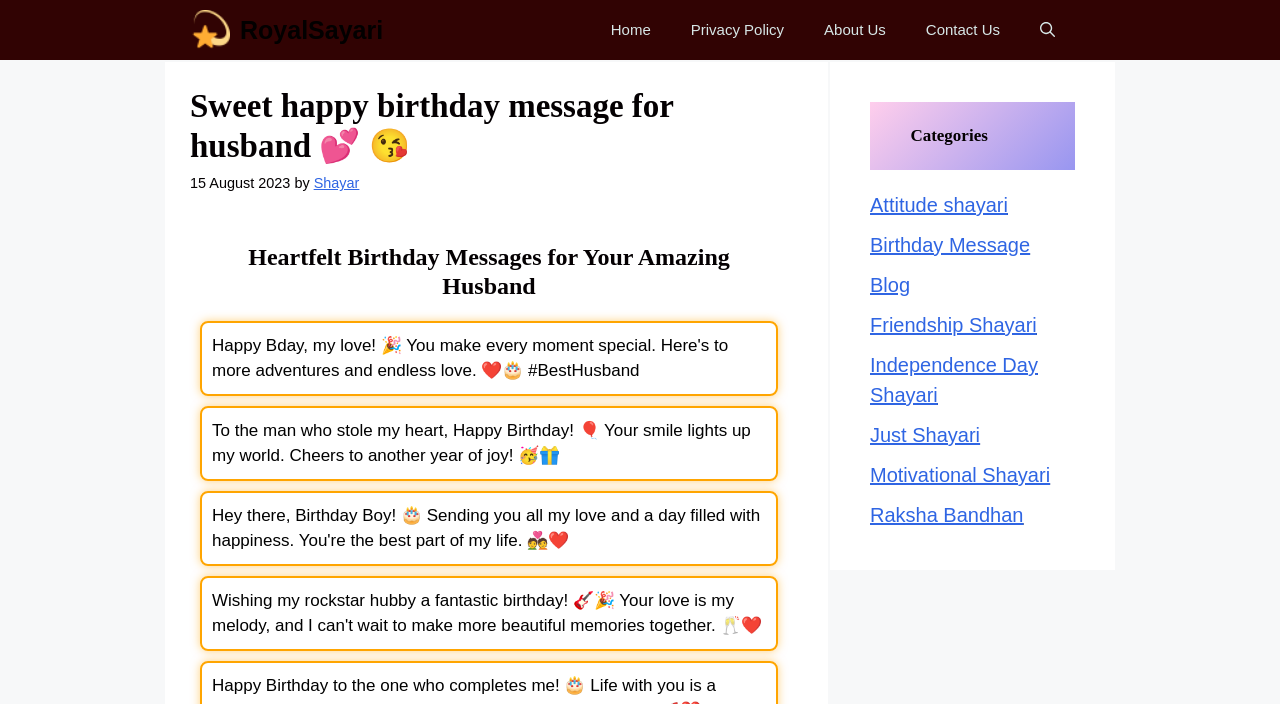Show the bounding box coordinates of the element that should be clicked to complete the task: "Read the 'Birthday Message' category".

[0.68, 0.332, 0.805, 0.364]